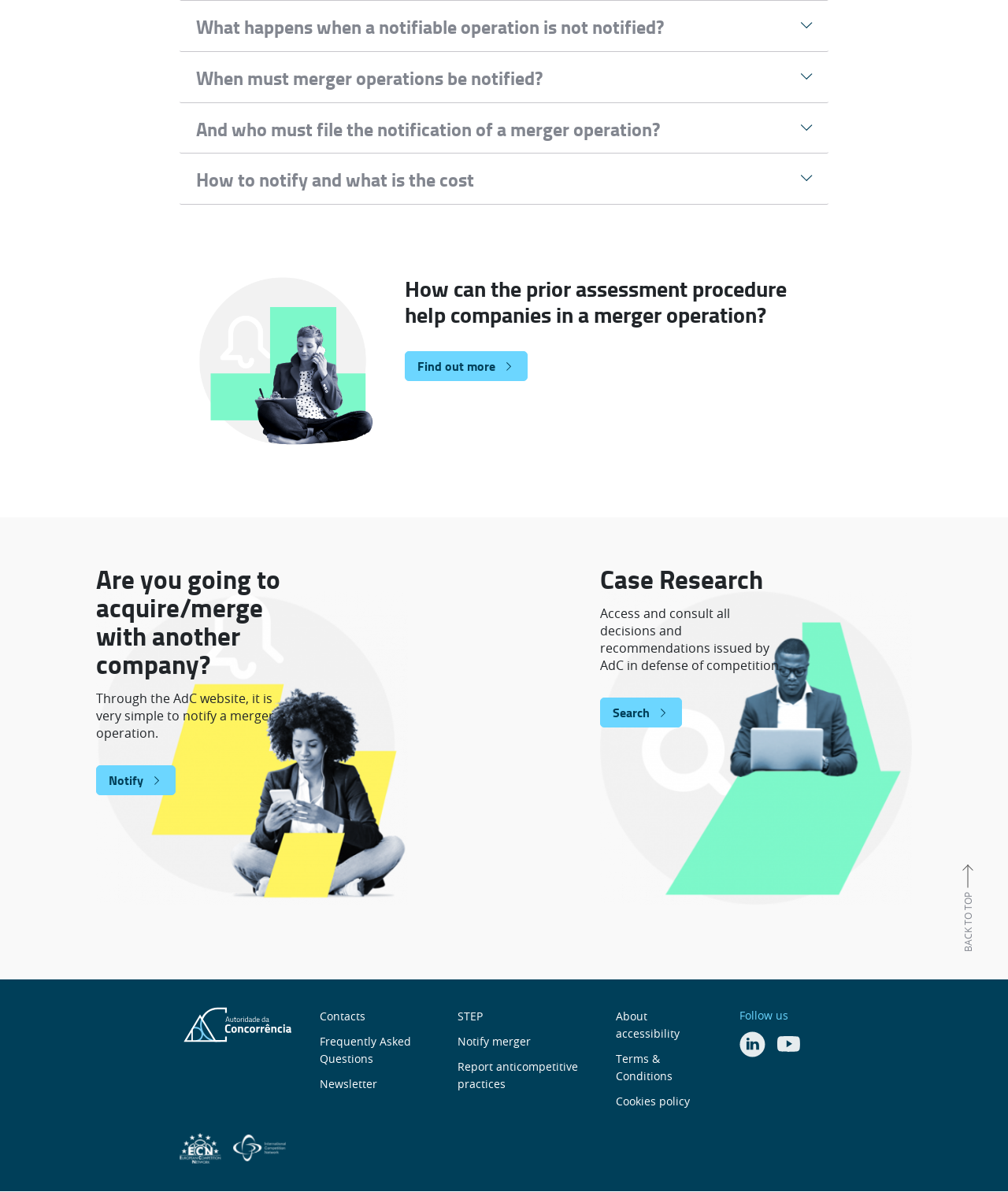Specify the bounding box coordinates of the element's area that should be clicked to execute the given instruction: "Click on 'Search'". The coordinates should be four float numbers between 0 and 1, i.e., [left, top, right, bottom].

[0.595, 0.585, 0.676, 0.61]